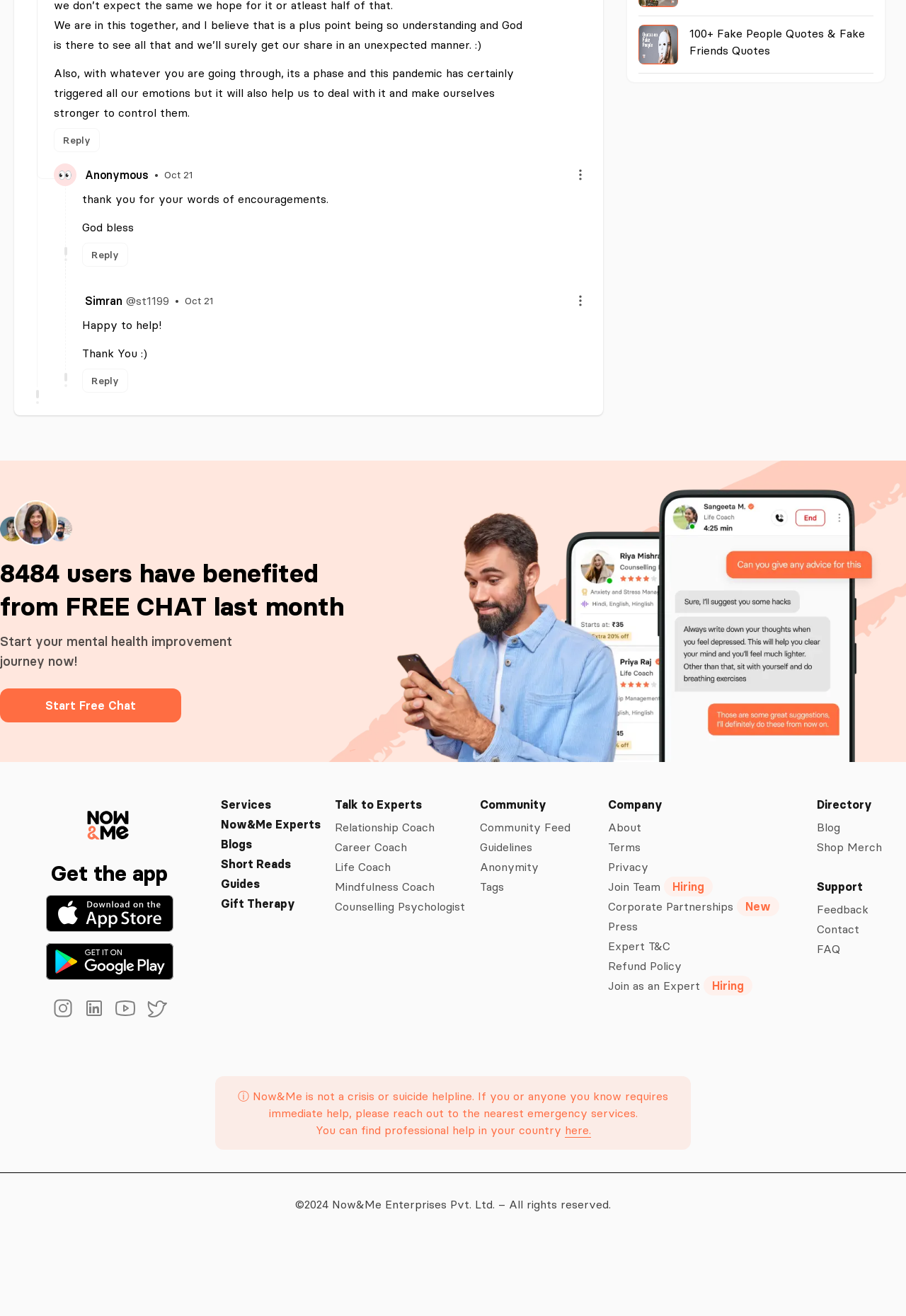Find the bounding box of the UI element described as follows: "Community Feed".

[0.532, 0.67, 0.638, 0.683]